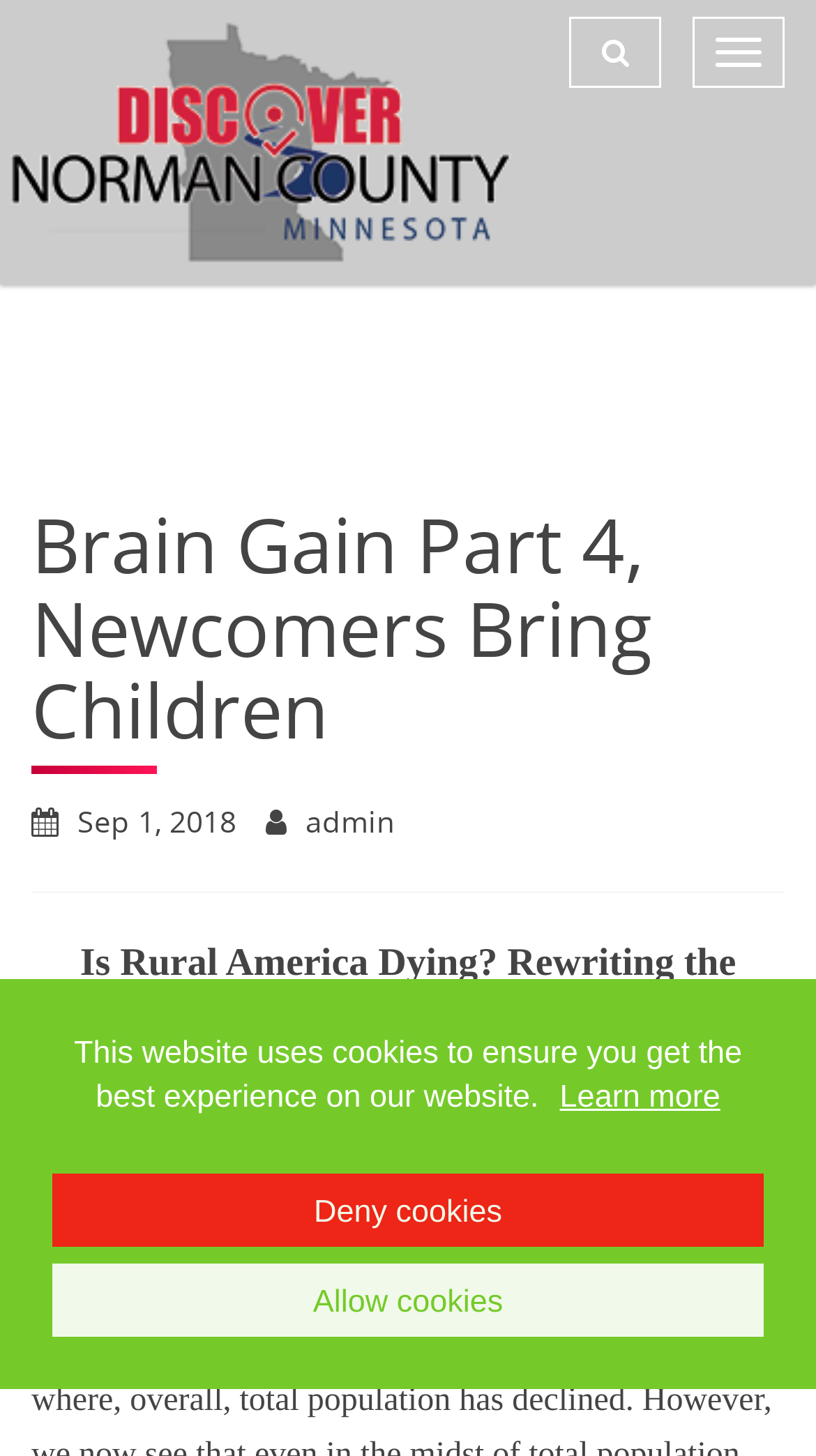What is the topic of the article series?
Please analyze the image and answer the question with as much detail as possible.

I found the topic of the article series by looking at the static text element that contains the topic, which is 'Rewriting the Rural Narrative, Ben Winchester U of M'. This element is located above the heading 'Brain Gain Part 4, Newcomers Bring Children'.